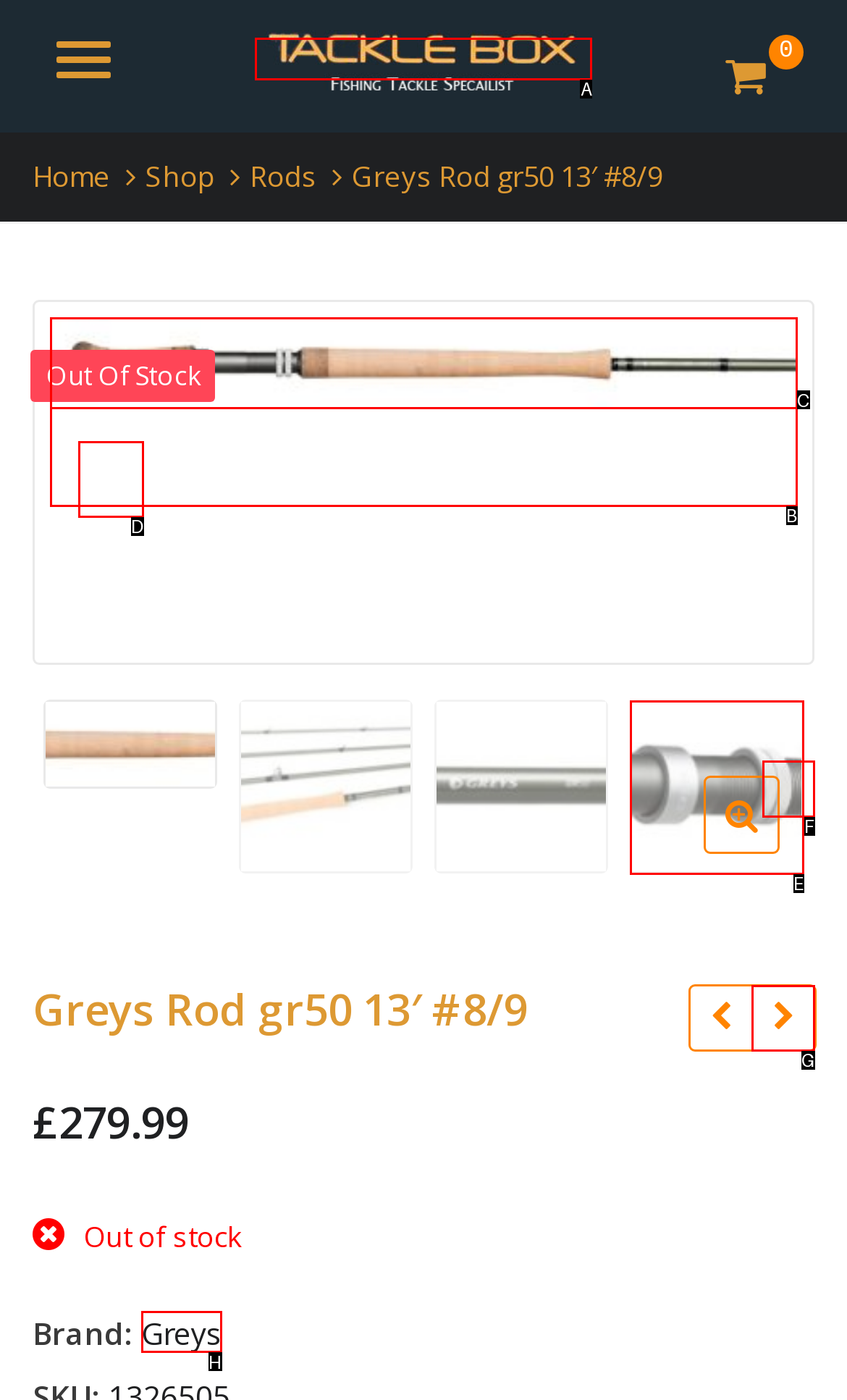Show which HTML element I need to click to perform this task: Click the logo Answer with the letter of the correct choice.

A